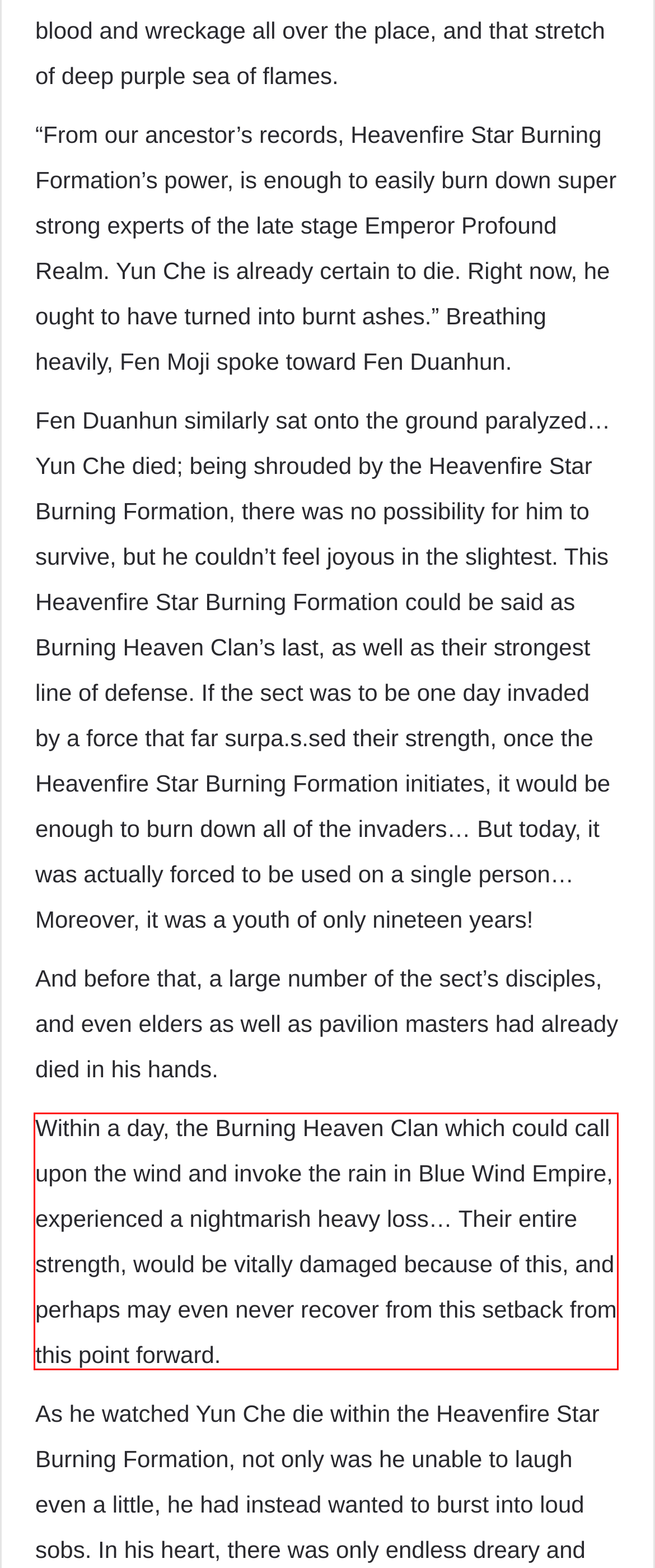Identify the text within the red bounding box on the webpage screenshot and generate the extracted text content.

Within a day, the Burning Heaven Clan which could call upon the wind and invoke the rain in Blue Wind Empire, experienced a nightmarish heavy loss… Their entire strength, would be vitally damaged because of this, and perhaps may even never recover from this setback from this point forward.